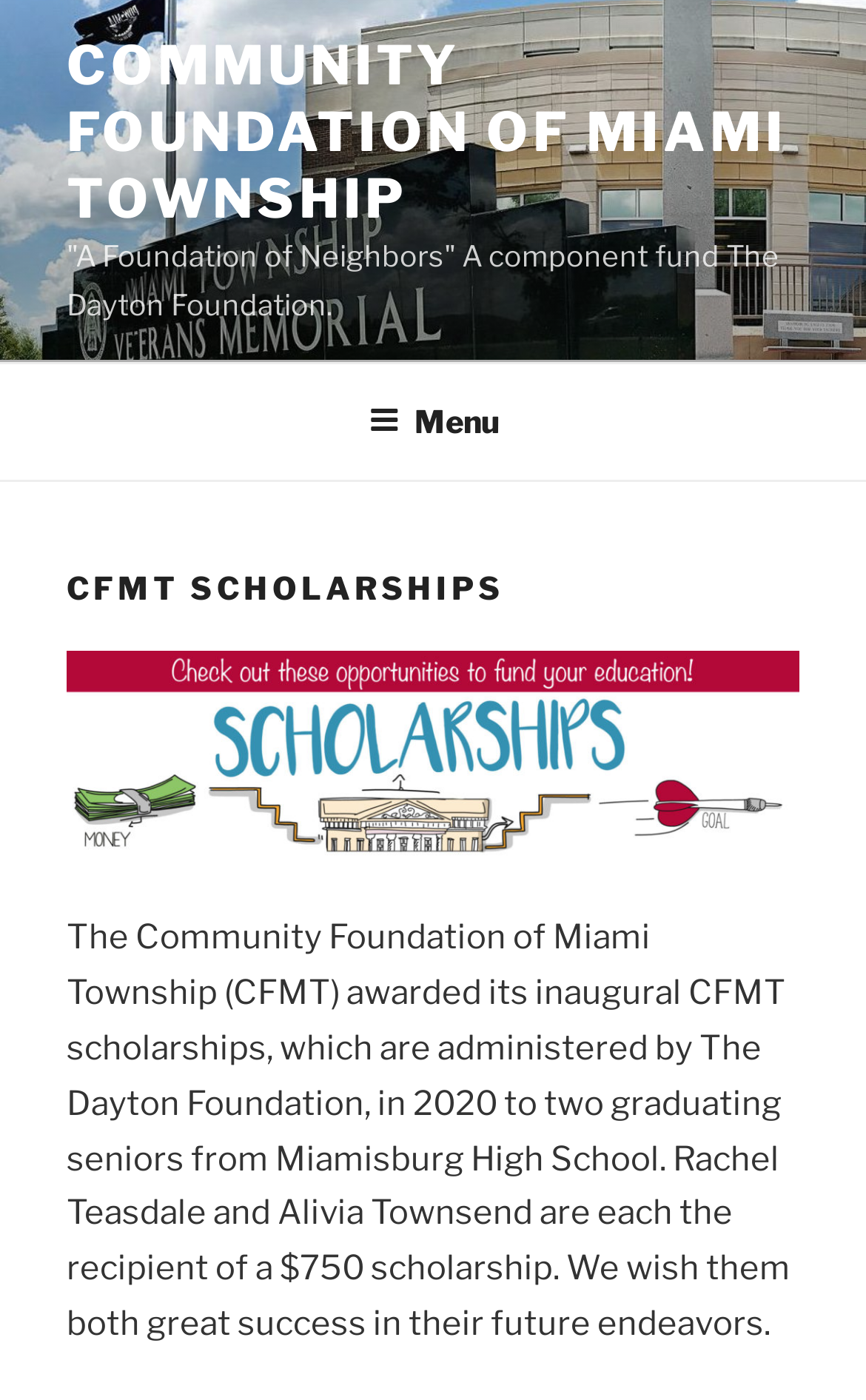What is the name of the foundation?
Utilize the image to construct a detailed and well-explained answer.

I found the answer by looking at the top-most link element with the text 'COMMUNITY FOUNDATION OF MIAMI TOWNSHIP'.